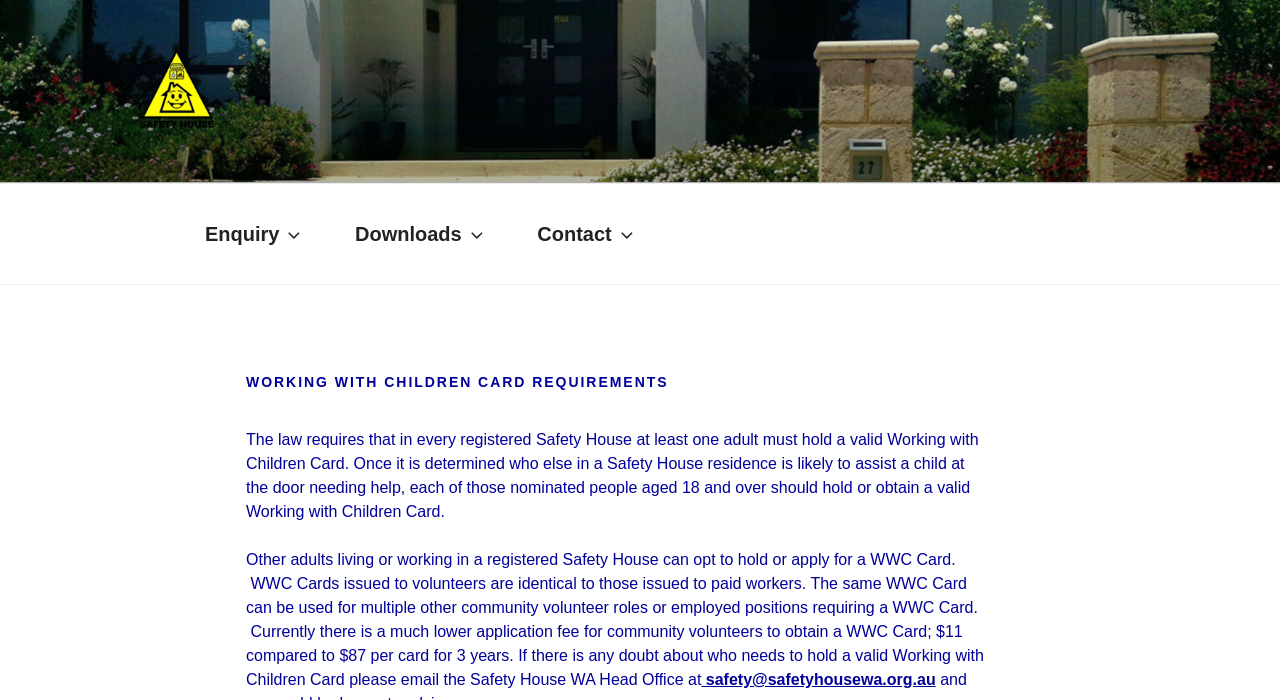Determine the main heading text of the webpage.

WORKING WITH CHILDREN CARD REQUIREMENTS